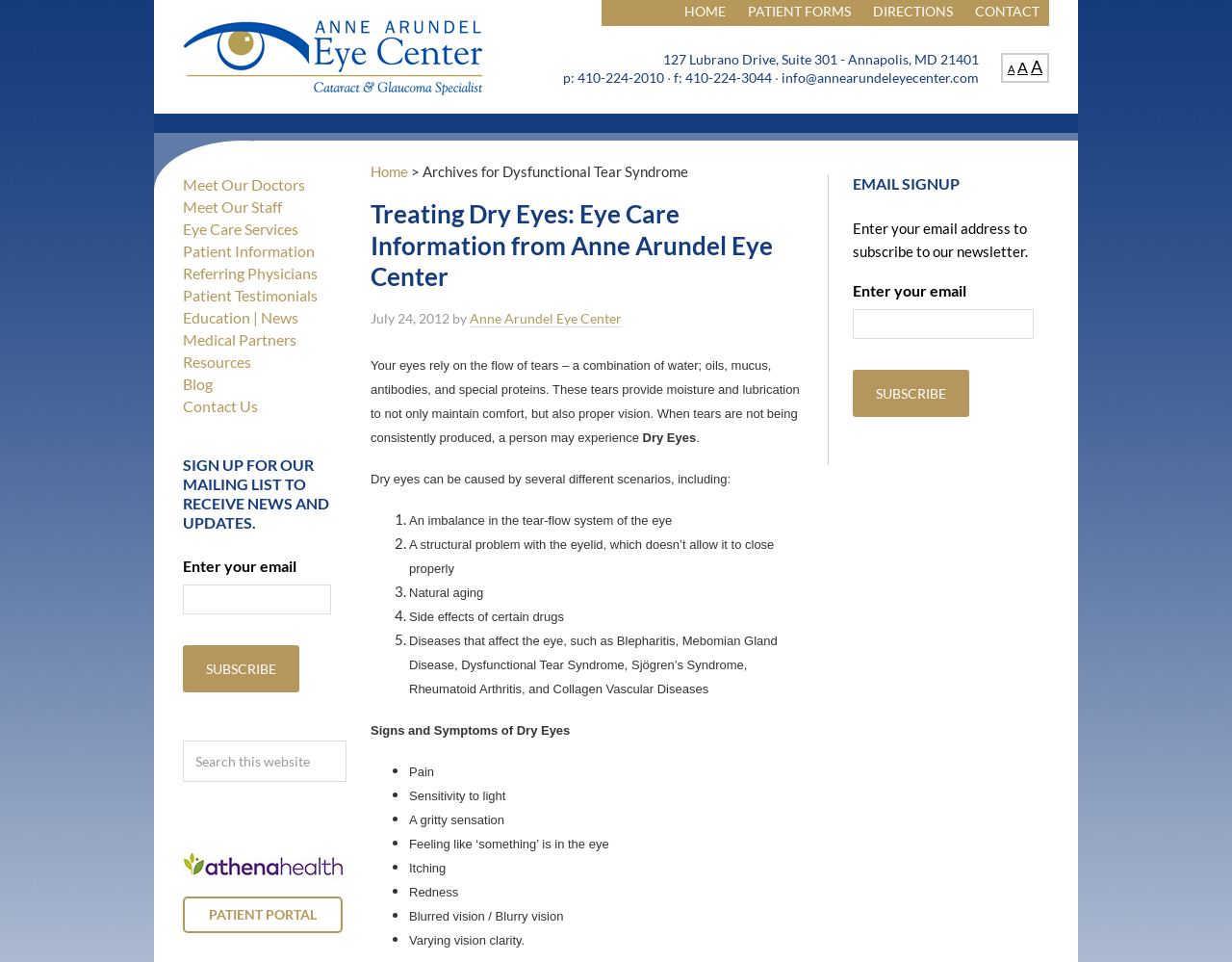Determine the bounding box coordinates of the clickable element necessary to fulfill the instruction: "Enter your email address to subscribe to the newsletter". Provide the coordinates as four float numbers within the 0 to 1 range, i.e., [left, top, right, bottom].

[0.148, 0.579, 0.241, 0.598]